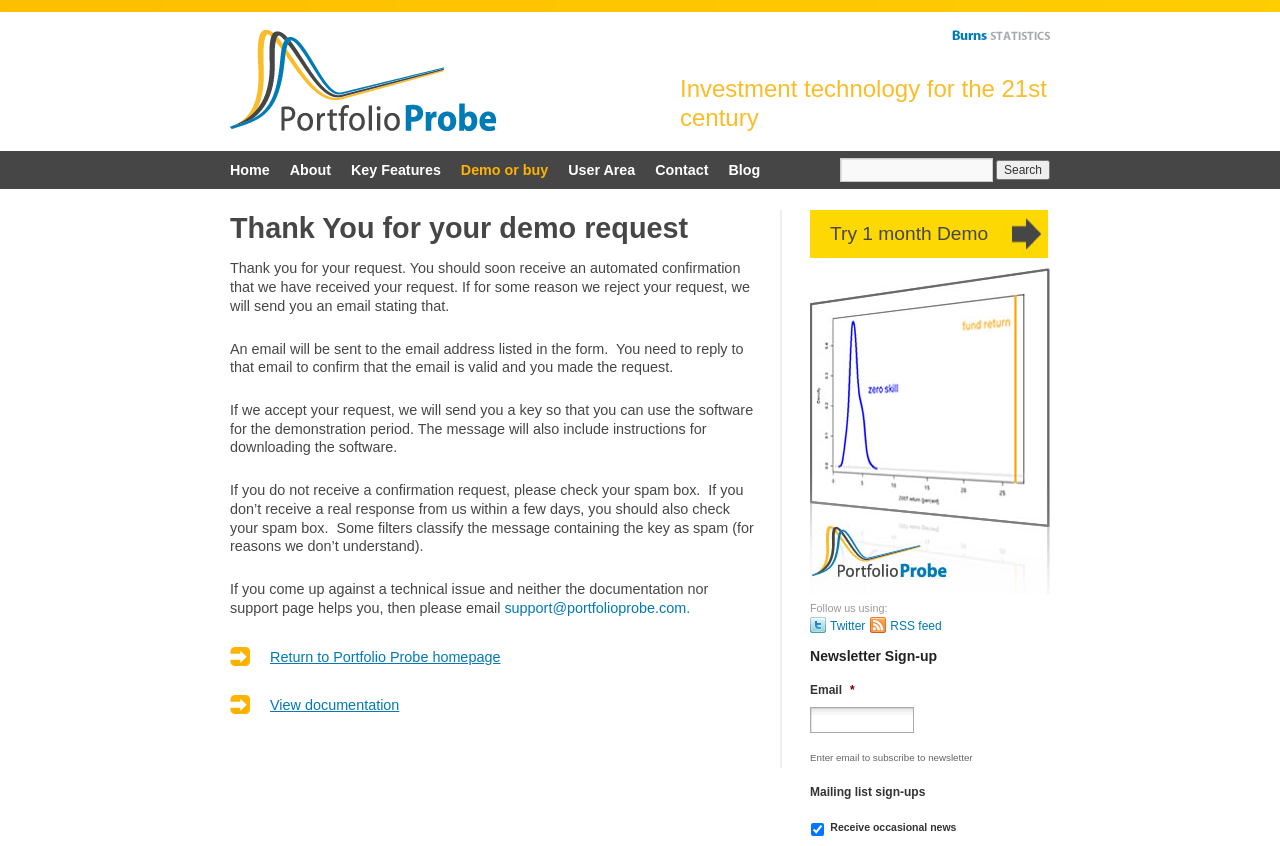Please find the bounding box coordinates (top-left x, top-left y, bottom-right x, bottom-right y) in the screenshot for the UI element described as follows: Demo or buy

[0.352, 0.178, 0.436, 0.223]